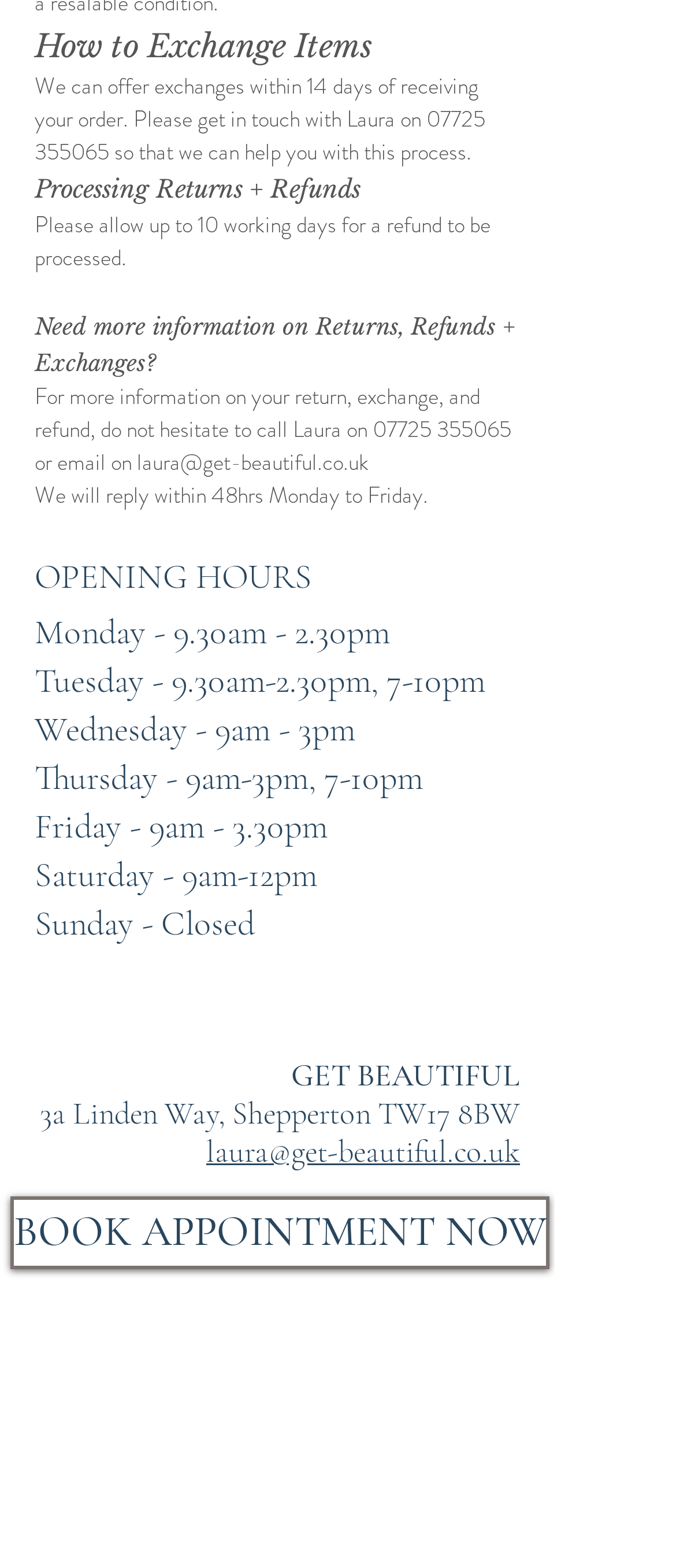How many days does it take to process a refund? Please answer the question using a single word or phrase based on the image.

up to 10 working days